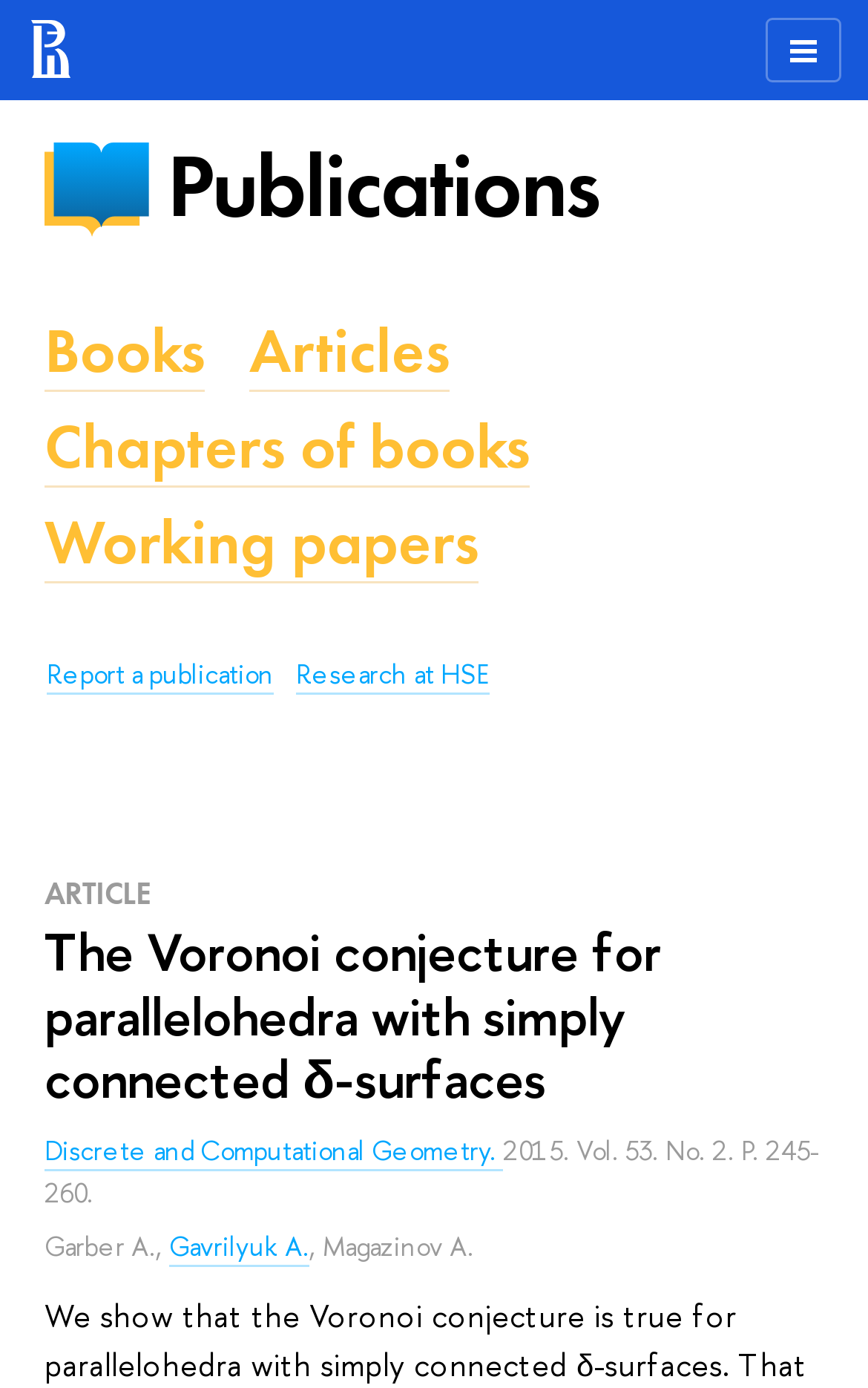Locate the bounding box coordinates of the element's region that should be clicked to carry out the following instruction: "View the article 'The Voronoi conjecture for parallelohedra with simply connected δ-surfaces'". The coordinates need to be four float numbers between 0 and 1, i.e., [left, top, right, bottom].

[0.051, 0.663, 0.949, 0.8]